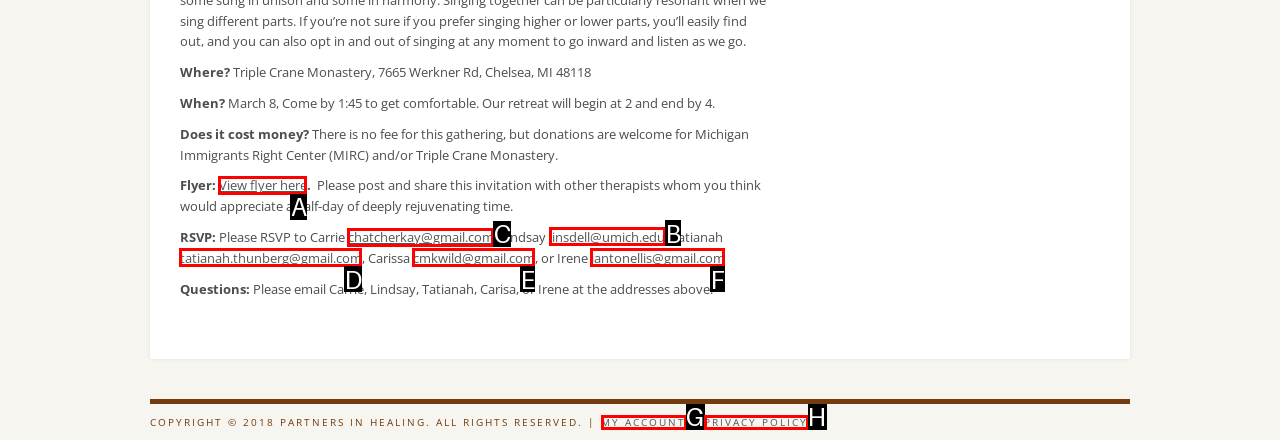Based on the choices marked in the screenshot, which letter represents the correct UI element to perform the task: Email Lindsay?

B